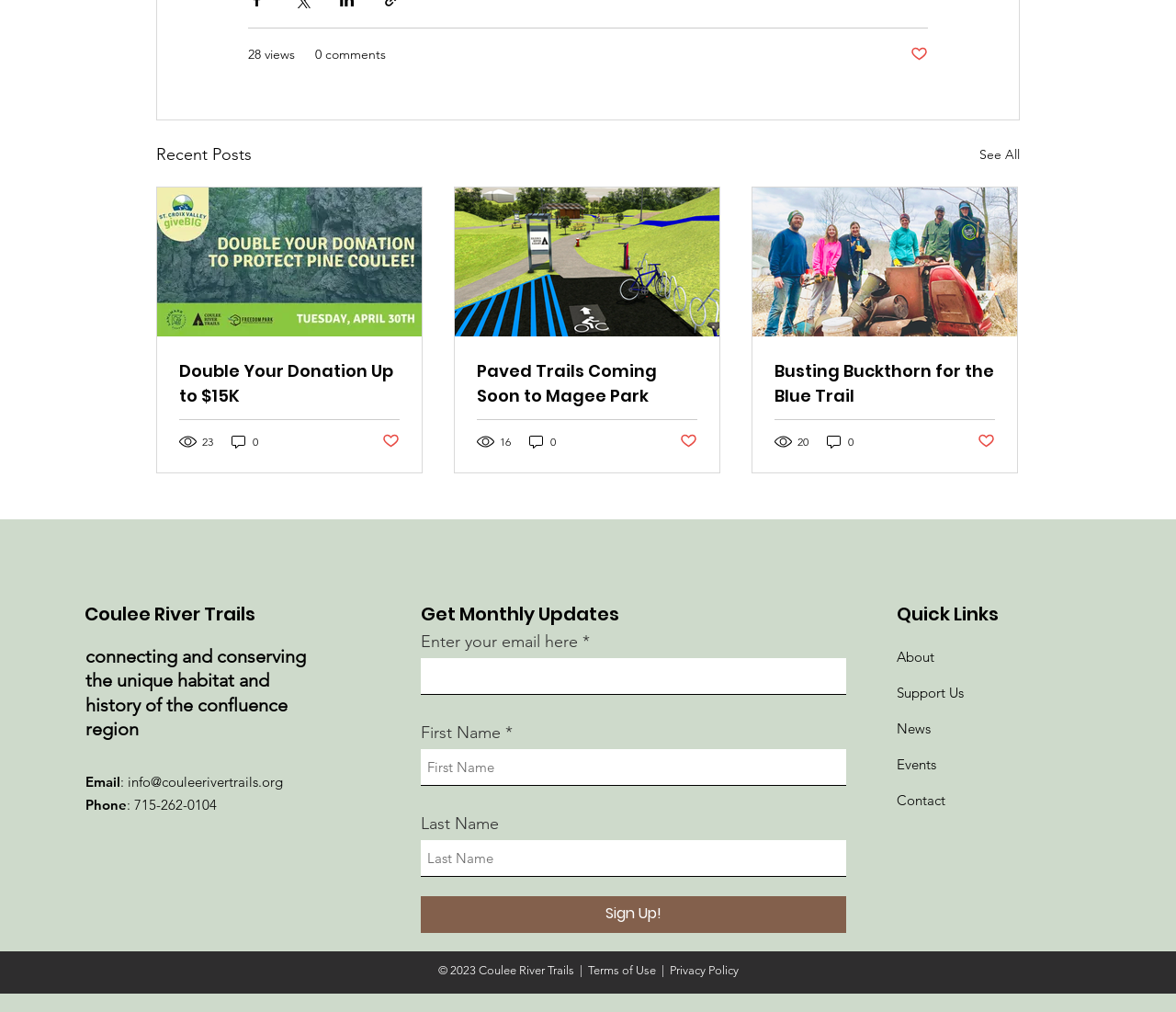Locate the bounding box coordinates of the element that should be clicked to execute the following instruction: "Click the 'About' link".

[0.762, 0.64, 0.795, 0.657]